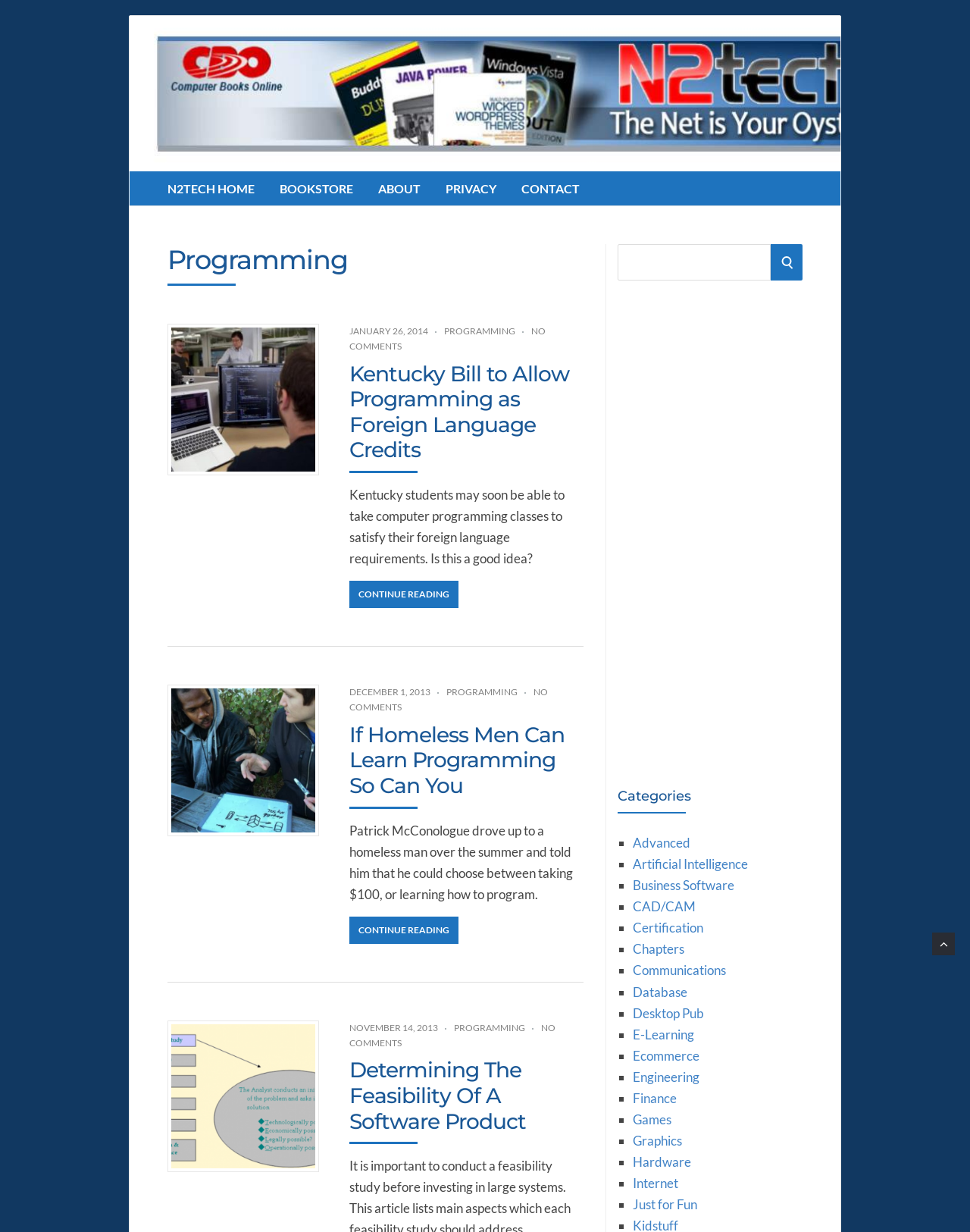Convey a detailed summary of the webpage, mentioning all key elements.

This webpage is about programming and computer books online. At the top, there is a navigation menu with links to "N2TECH HOME", "BOOKSTORE", "ABOUT", "PRIVACY", and "CONTACT". Below the navigation menu, there is a heading that reads "Programming". 

On the left side of the page, there are three articles with images, each with a heading, a date, and a brief summary. The first article is about a Kentucky bill that allows programming as a foreign language credit, and it has a "CONTINUE READING" link. The second article is about a homeless man who learned to program, and it also has a "CONTINUE READING" link. The third article is about a feasibility study, and it has a "CONTINUE READING" link as well.

On the right side of the page, there is a search bar with a "SEARCH" button. Below the search bar, there is an advertisement iframe. Further down, there is a "Categories" section with a list of links to various programming topics, such as "Advanced", "Artificial Intelligence", "Business Software", and many others.

Overall, the webpage appears to be a blog or news site focused on programming and computer books, with a navigation menu, articles, and a categories section.